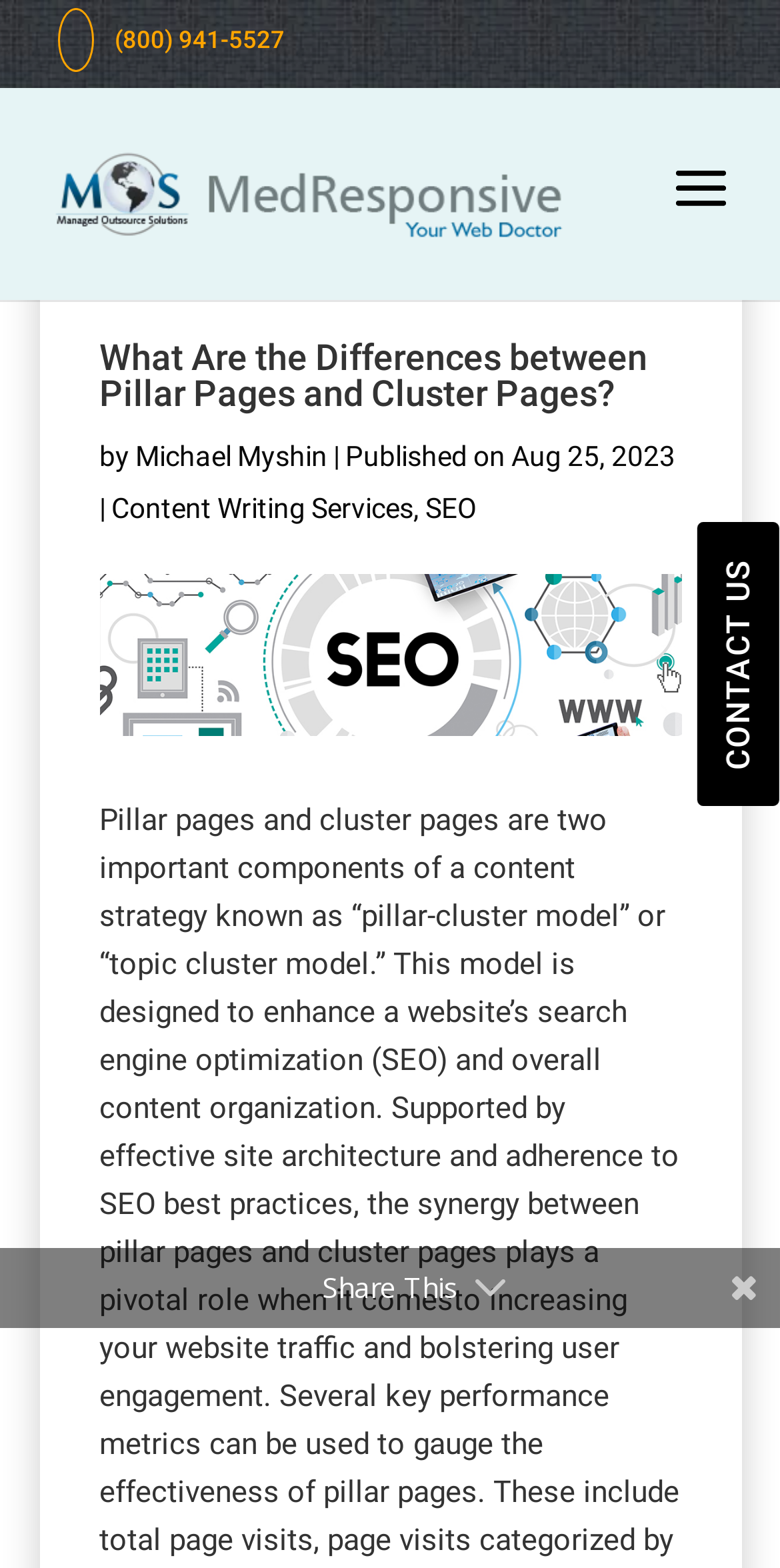What is the service offered by the company?
Examine the image closely and answer the question with as much detail as possible.

The services offered by the company can be found by looking at the links 'Content Writing Services' and 'SEO' which are located below the author's name.